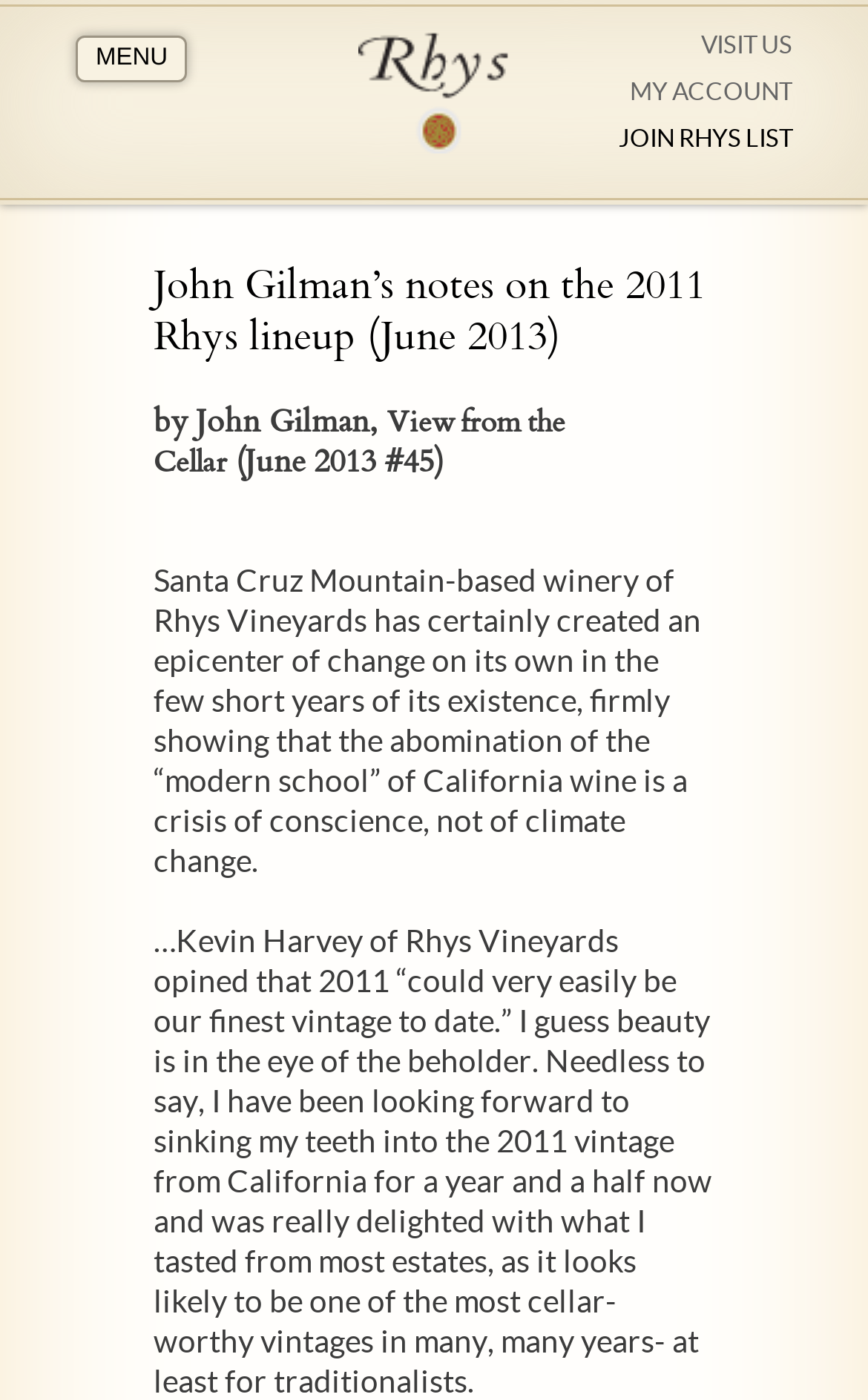Refer to the image and provide an in-depth answer to the question: 
What is the publication date of the article?

The publication date of the article is obtained from the heading 'John Gilman’s notes on the 2011 Rhys lineup (June 2013)' which indicates that the article was published in June 2013.